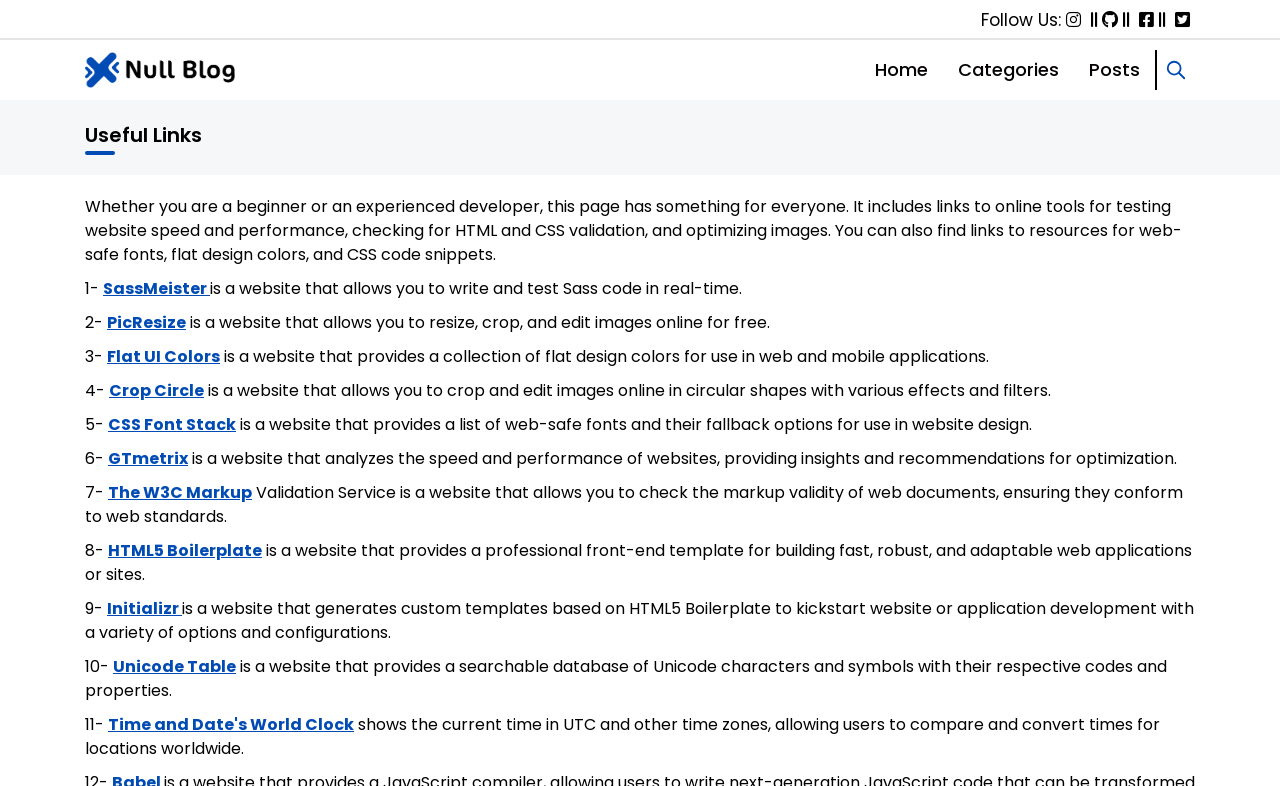Please answer the following question using a single word or phrase: 
What is the purpose of the website?

Provide useful links